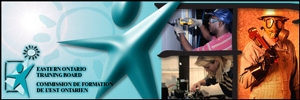Please respond in a single word or phrase: 
How many diverse images of individuals are shown?

Three